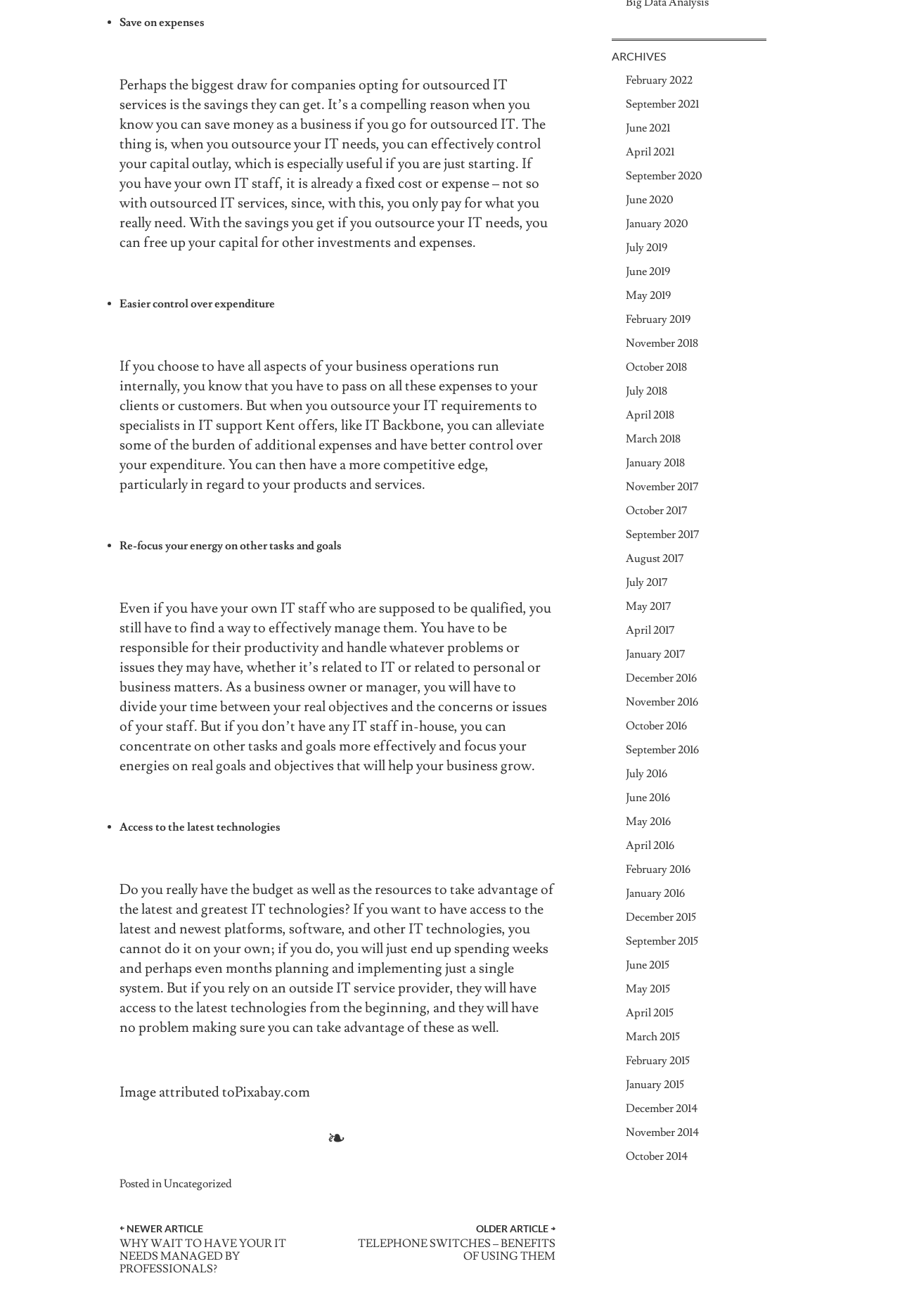What is the topic of the latest article?
Look at the image and respond with a single word or a short phrase.

Why wait to have your IT needs managed by professionals?